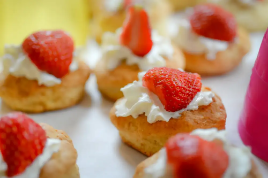Give a thorough caption for the picture.

The image features a delightful array of cheese scones, perfectly baked and topped with a generous dollop of whipped cream and vibrant strawberries. The scones have a golden-brown hue, showcasing a soft and fluffy texture, while the fresh strawberries add a pop of red, enhancing both the color and appeal of the presentation. These treats are beautifully arranged, evoking a sense of indulgence and inviting enjoyment, making them an ideal choice for a flavorful snack or dessert. They are part of a collection of recipes focused on elevating baking skills, with this specific recipe highlighted for its delicious and cheesy flavor profile.